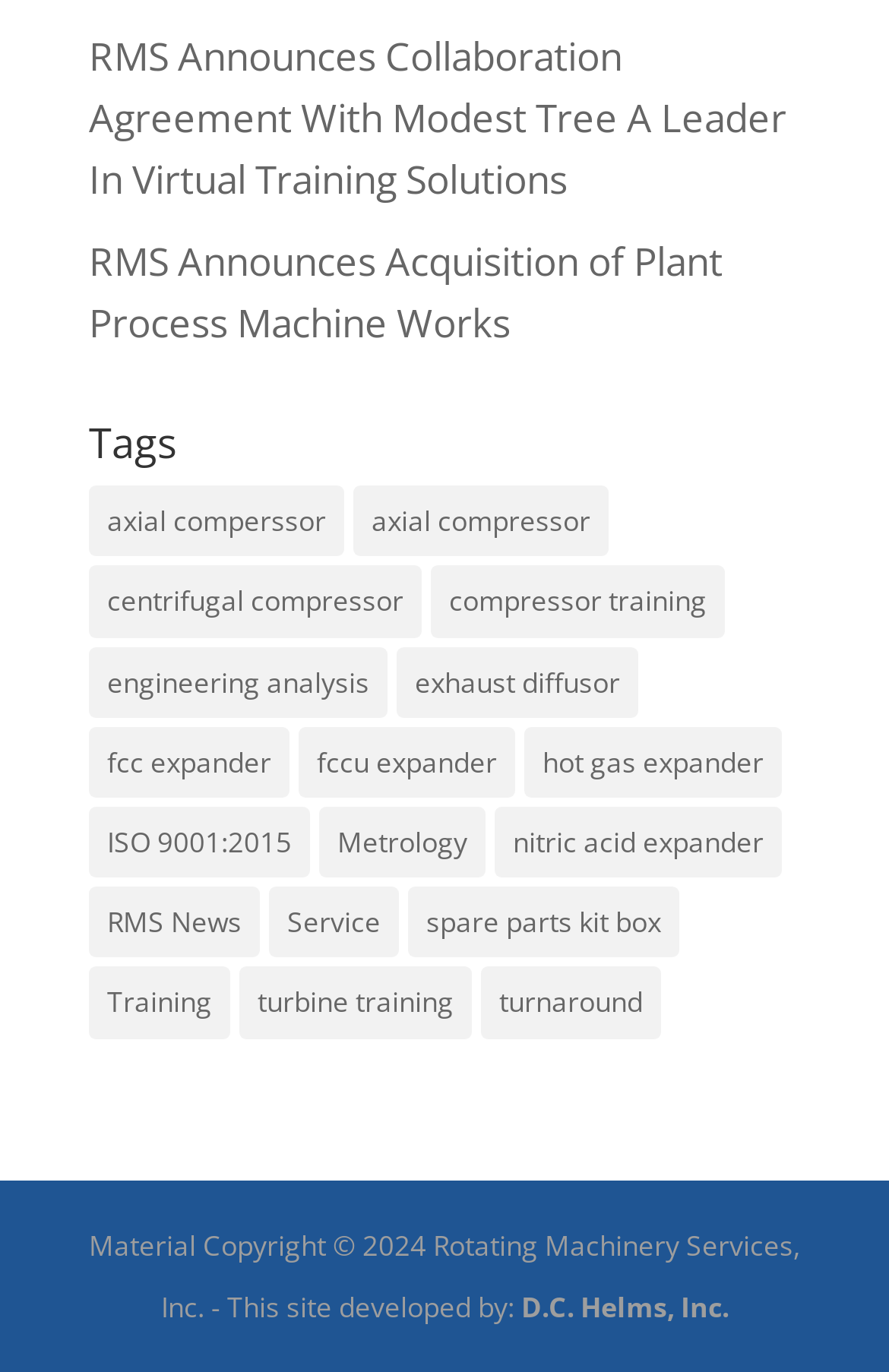Bounding box coordinates are specified in the format (top-left x, top-left y, bottom-right x, bottom-right y). All values are floating point numbers bounded between 0 and 1. Please provide the bounding box coordinate of the region this sentence describes: spare parts kit box

[0.459, 0.646, 0.764, 0.698]